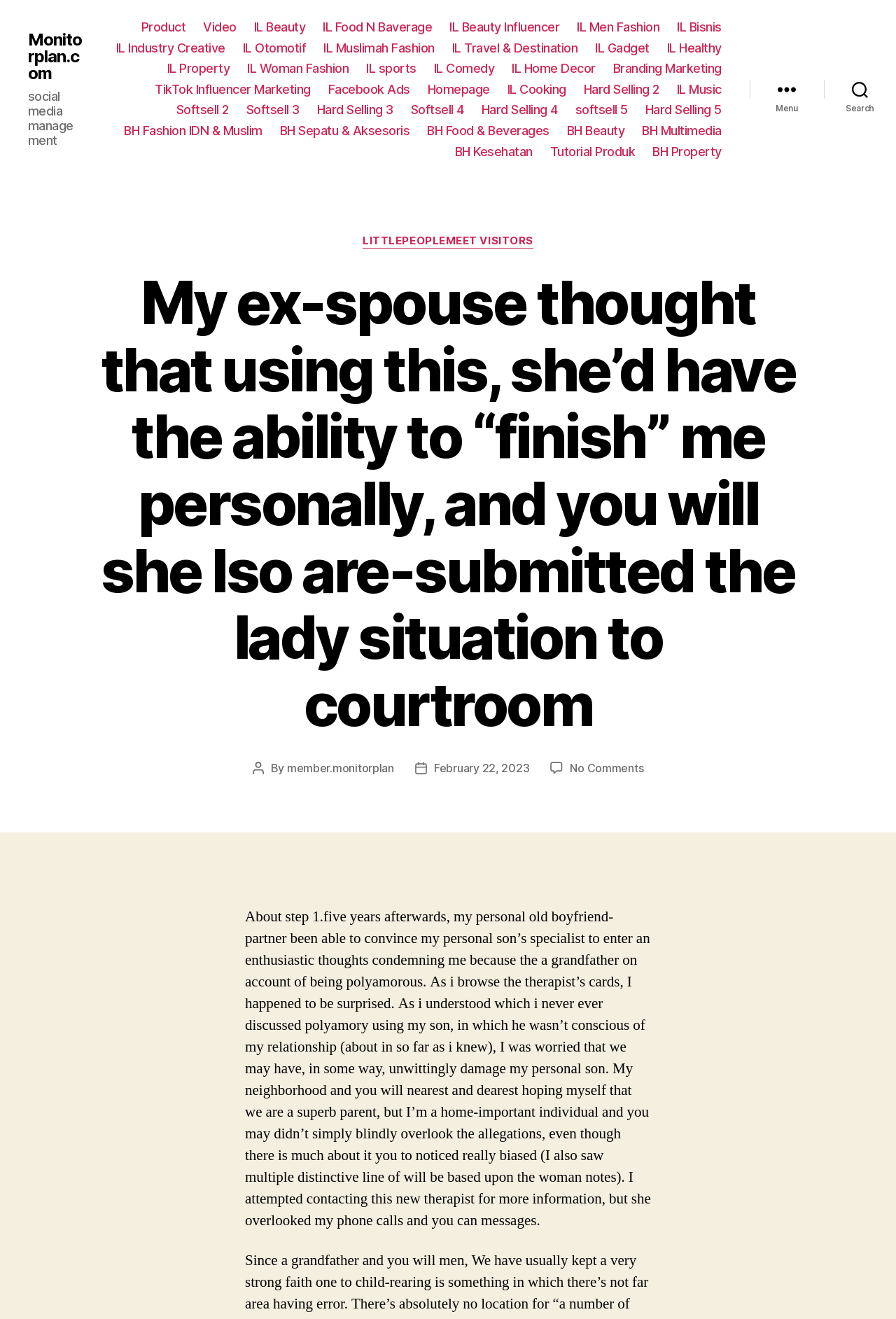Describe all significant elements and features of the webpage.

This webpage appears to be a blog post or article about a personal experience with a therapist and a custody battle. At the top of the page, there is a navigation menu with multiple links to various categories, including "Product", "Video", "IL Beauty", and many others. Below the navigation menu, there is a heading with the title of the article, "My ex-spouse thought that using this, she’d have the ability to “finish” me personally, and you will she lso are-submitted the lady situation to courtroom".

The main content of the page is a long block of text that describes the author's experience with a therapist who wrote a report condemning them as a parent due to their polyamorous relationship. The text is divided into paragraphs and includes some links to other pages or articles.

On the right side of the page, there are two buttons, "Menu" and "Search", which are likely used to navigate the website or search for specific content. Below these buttons, there is a section with a heading "Categories" and a link to "LITTLEPEOPLEMEET VISITORS".

At the bottom of the page, there is some metadata about the post, including the author's name, "member.monitorplan", and the post date, "February 22, 2023". There is also a link to "No Comments" on the post.